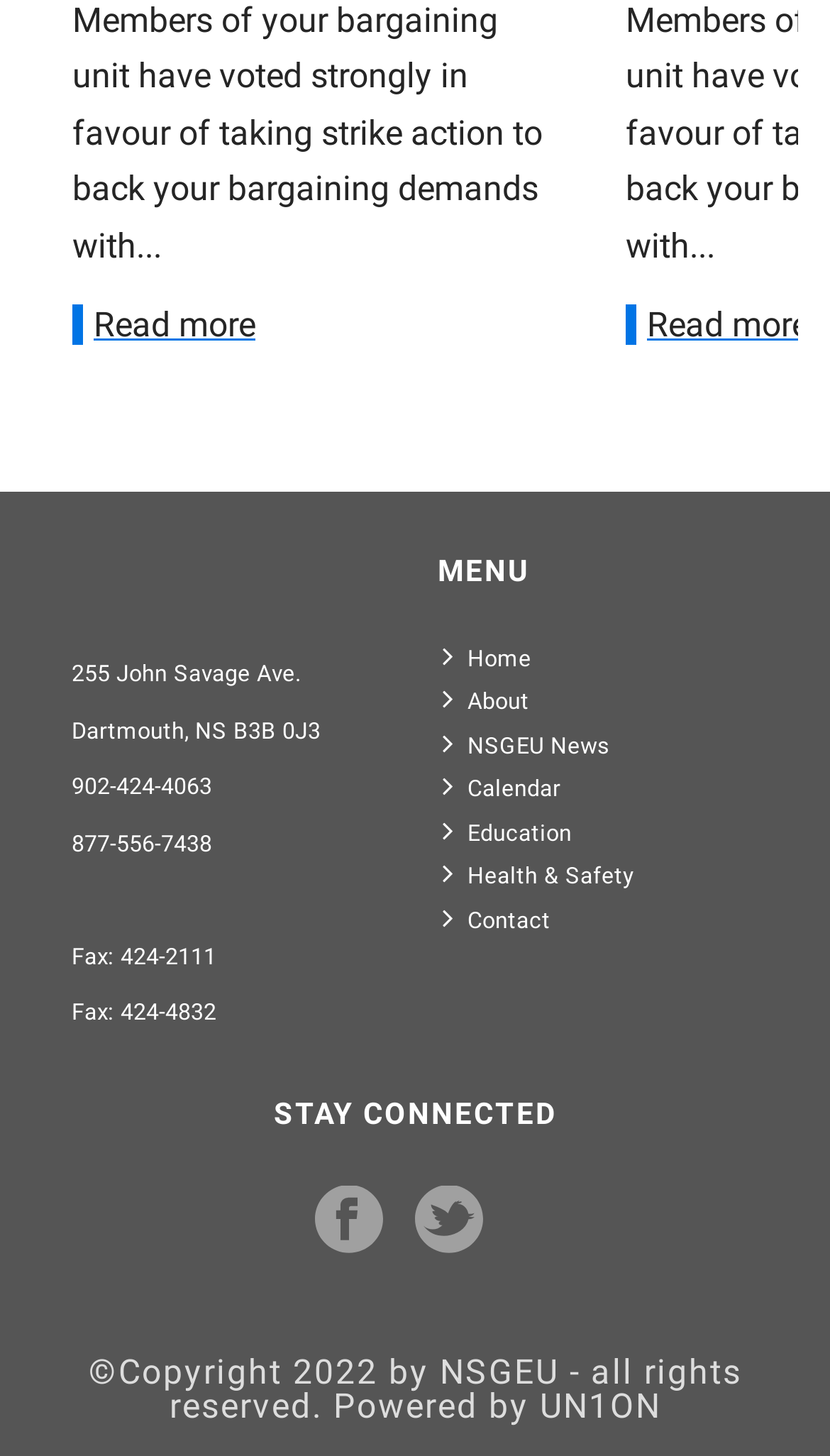Locate the bounding box coordinates of the item that should be clicked to fulfill the instruction: "Click Contact".

[0.527, 0.614, 0.669, 0.643]